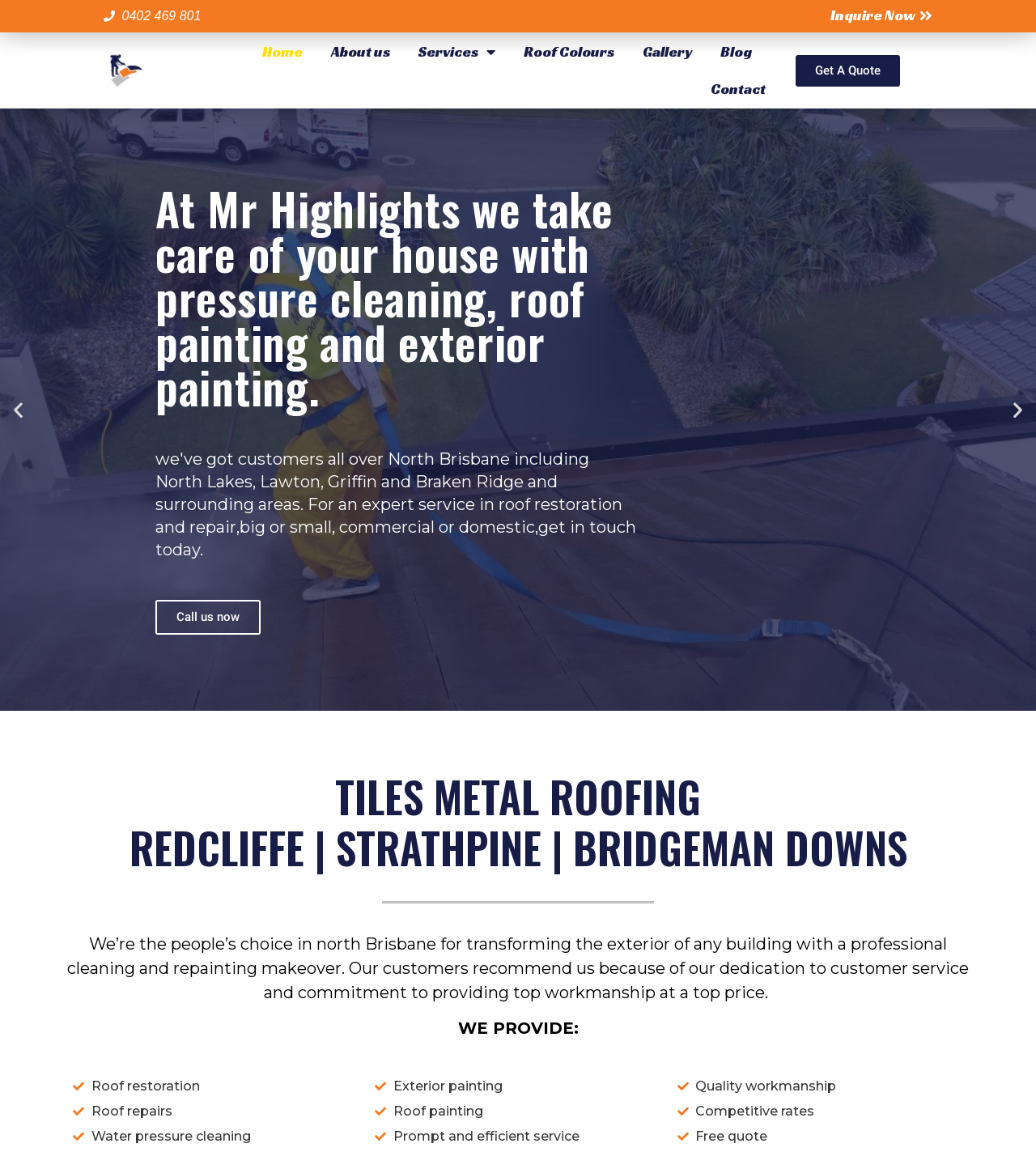Locate and provide the bounding box coordinates for the HTML element that matches this description: "Contact".

[0.686, 0.061, 0.739, 0.093]